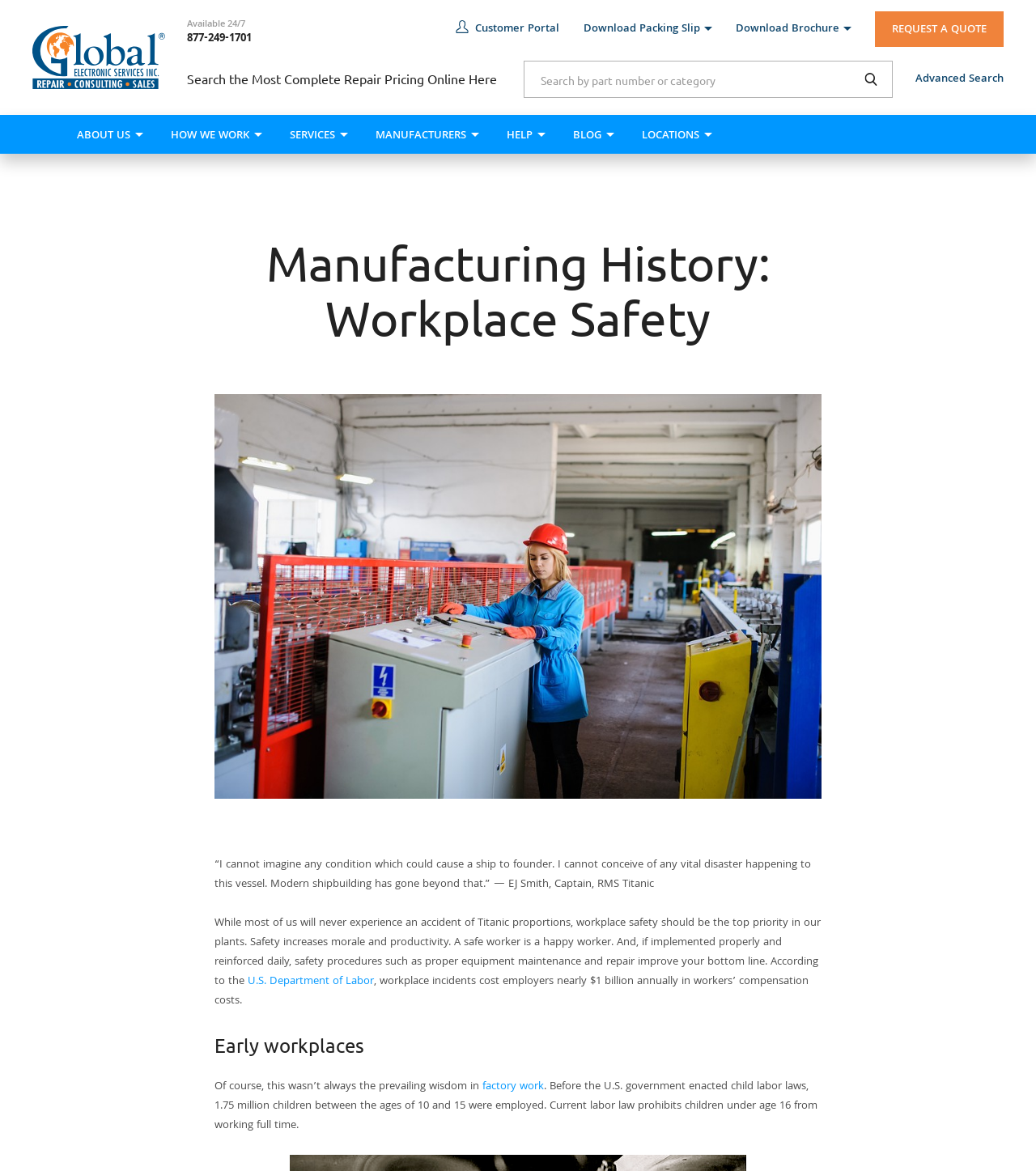Please locate the bounding box coordinates for the element that should be clicked to achieve the following instruction: "Download the brochure". Ensure the coordinates are given as four float numbers between 0 and 1, i.e., [left, top, right, bottom].

[0.71, 0.02, 0.821, 0.03]